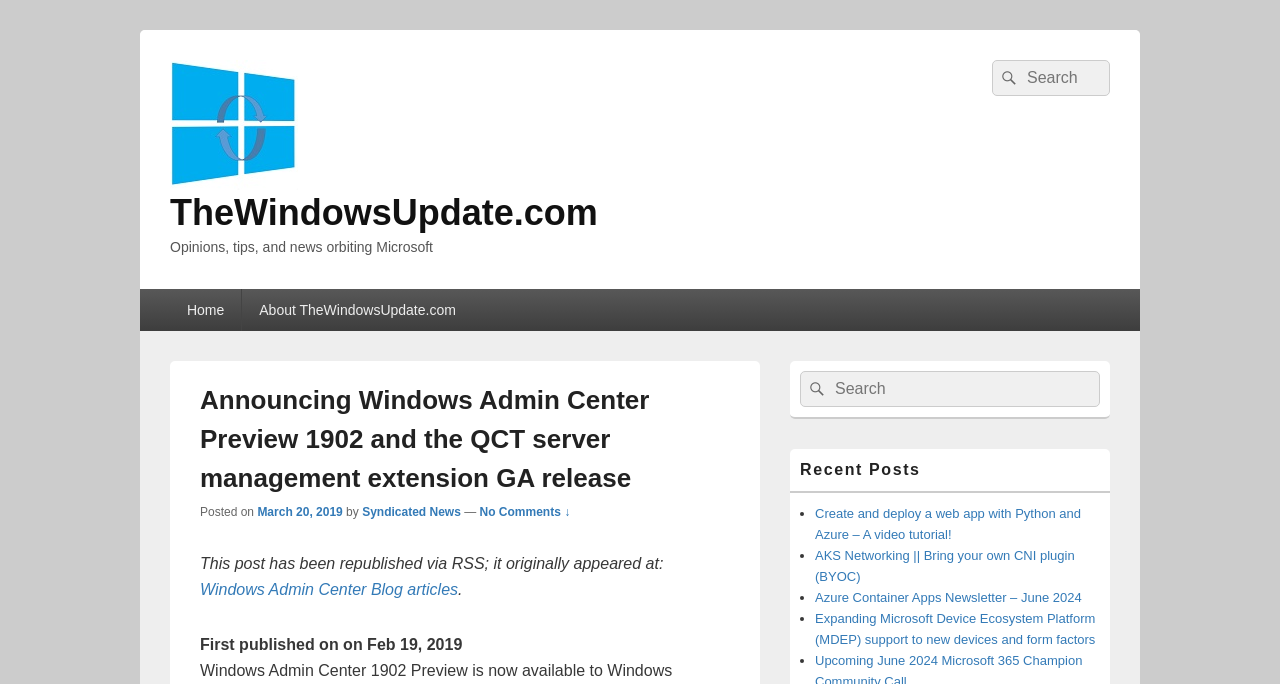What type of content is listed in the 'Recent Posts' section?
Please answer the question with as much detail and depth as you can.

The 'Recent Posts' section is located in the right sidebar of the webpage, and it lists several links with titles such as 'Create and deploy a web app with Python and Azure – A video tutorial!' and 'Expanding Microsoft Device Ecosystem Platform (MDEP) support to new devices and form factors'. This suggests that the content listed in this section is blog posts or articles.